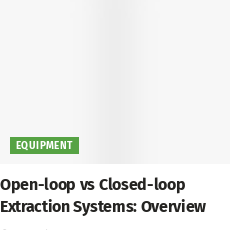What is the purpose of the title card?
Observe the image and answer the question with a one-word or short phrase response.

To introduce the article